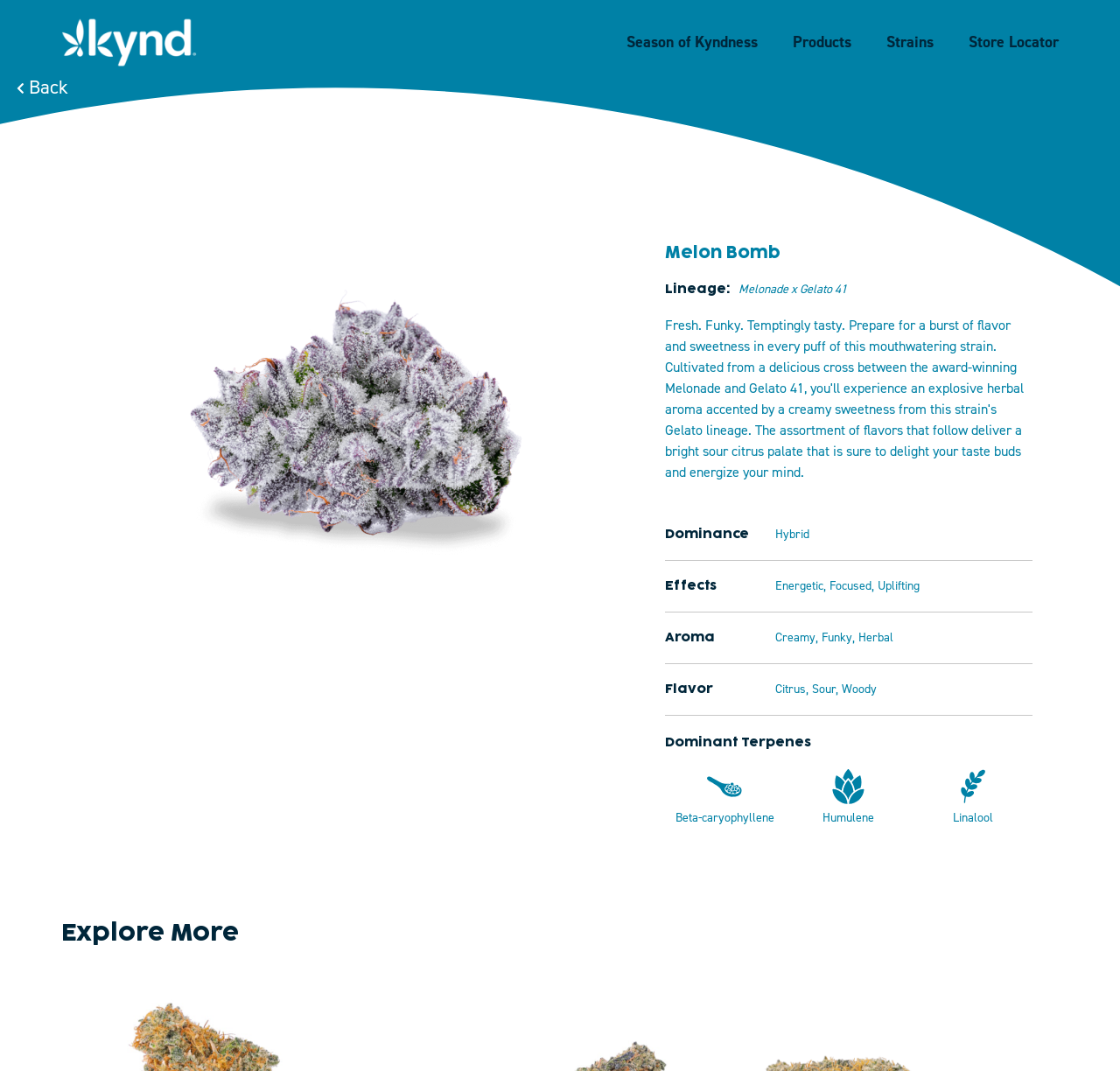Identify the bounding box for the UI element described as: "Products". Ensure the coordinates are four float numbers between 0 and 1, formatted as [left, top, right, bottom].

[0.692, 0.02, 0.776, 0.06]